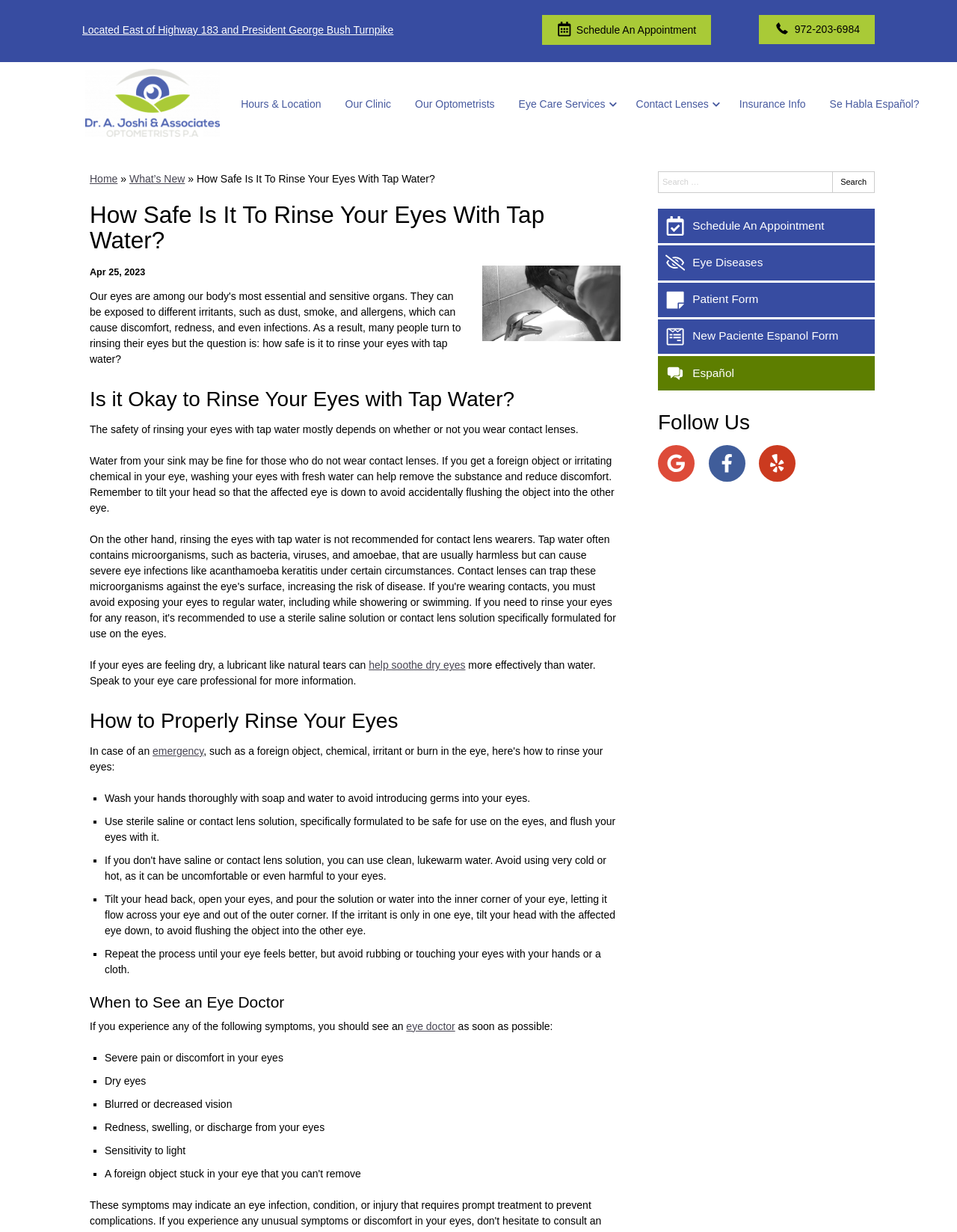Pinpoint the bounding box coordinates of the element that must be clicked to accomplish the following instruction: "Schedule an appointment". The coordinates should be in the format of four float numbers between 0 and 1, i.e., [left, top, right, bottom].

[0.567, 0.012, 0.743, 0.036]